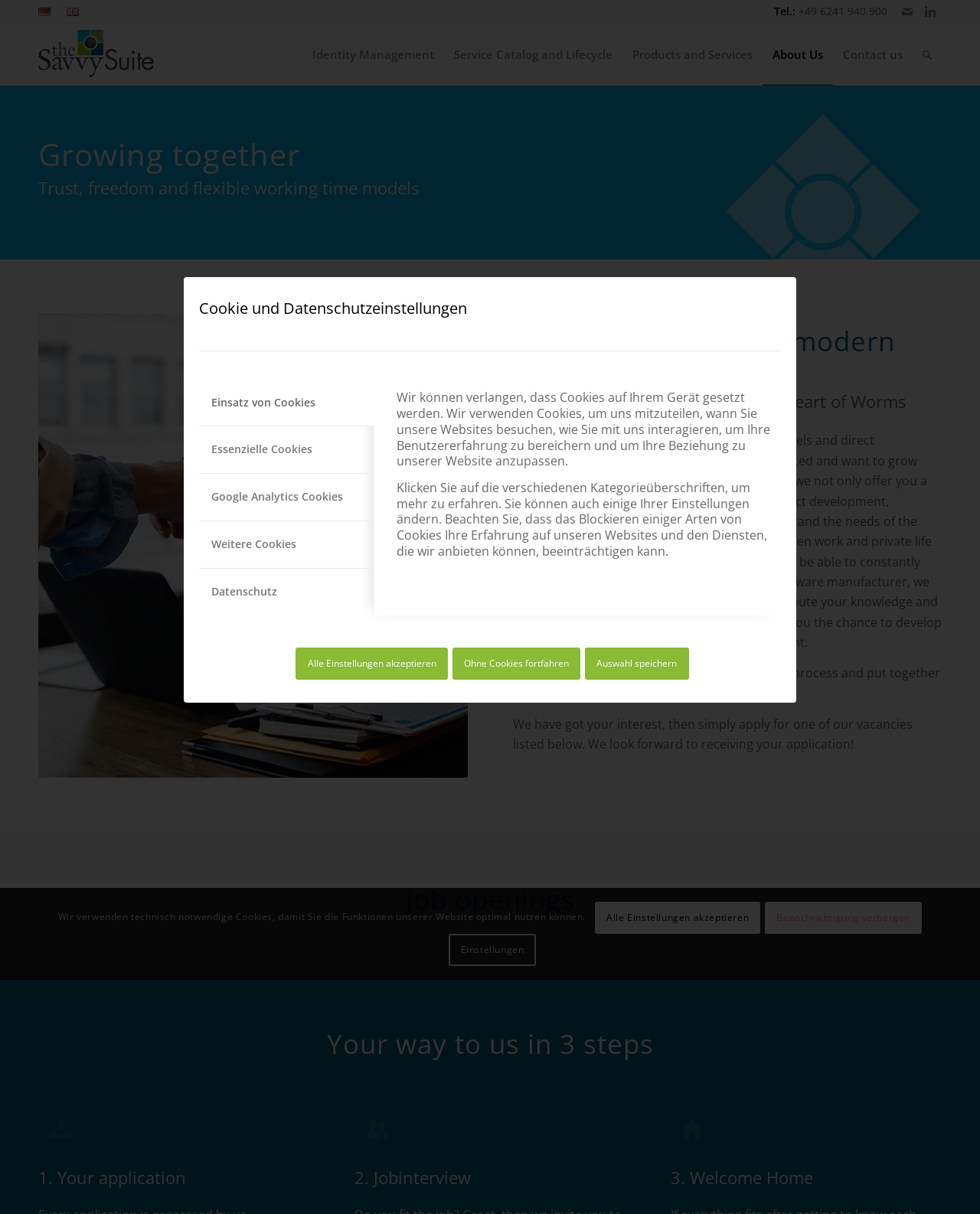Please specify the bounding box coordinates of the clickable region to carry out the following instruction: "Click the link 'Contact us'". The coordinates should be four float numbers between 0 and 1, in the format [left, top, right, bottom].

[0.85, 0.02, 0.931, 0.07]